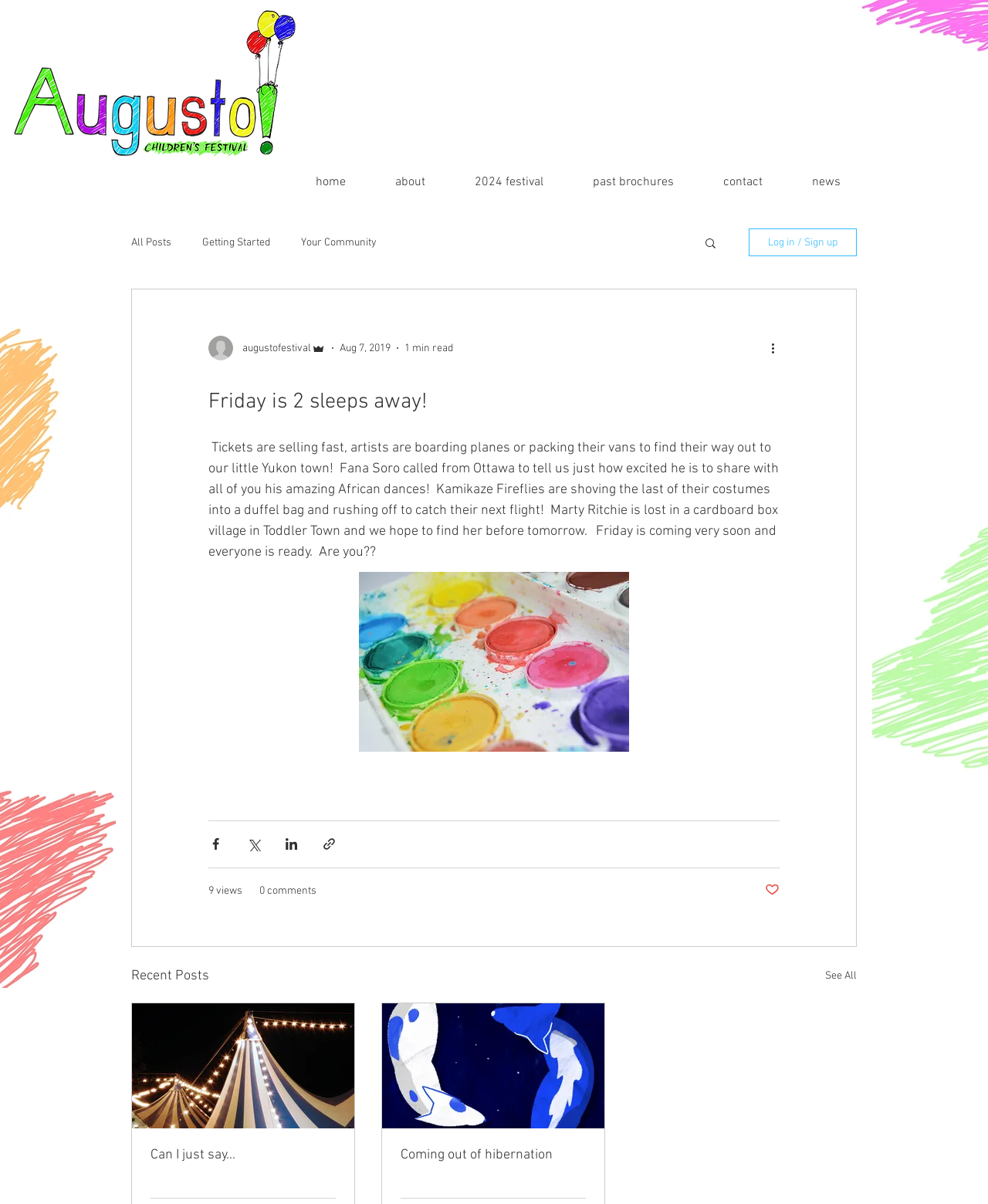What is the festival mentioned in the webpage?
Respond to the question with a single word or phrase according to the image.

Aug 7, 2019